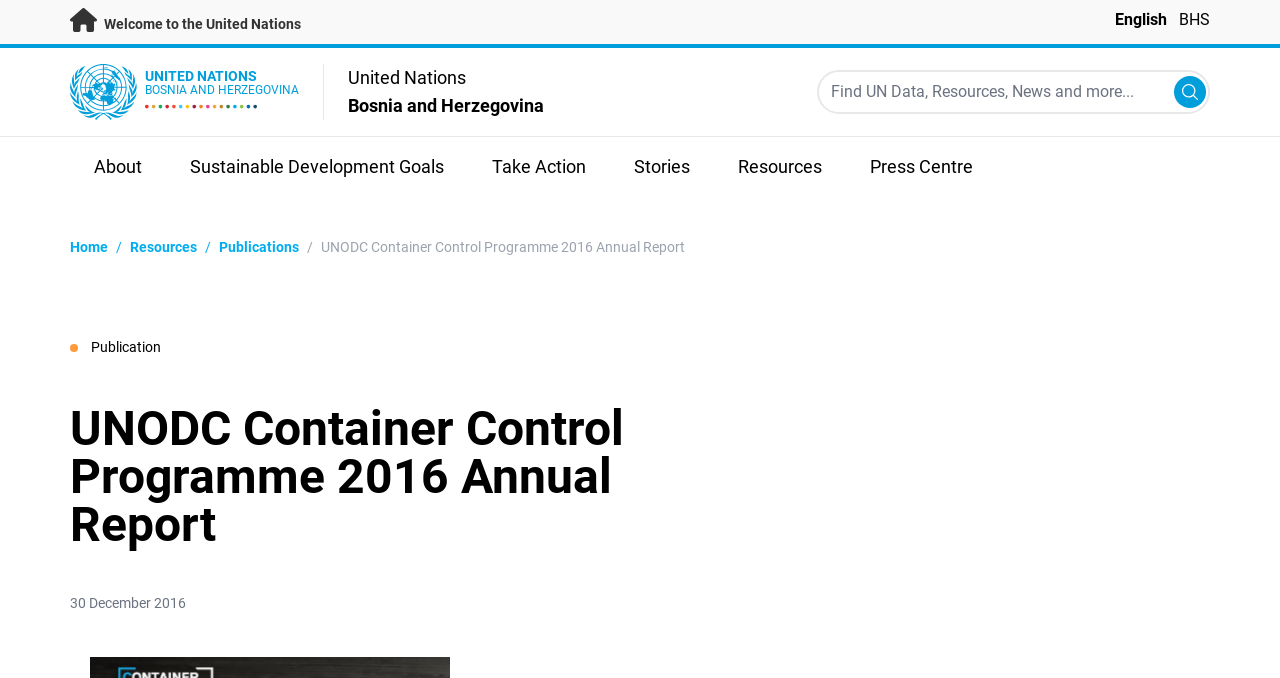What is the date of the publication?
Provide a detailed and well-explained answer to the question.

I found the date of the publication by looking at the StaticText '30 December 2016' with a bounding box coordinate of [0.055, 0.878, 0.145, 0.901], which suggests that the publication was published on 30 December 2016.